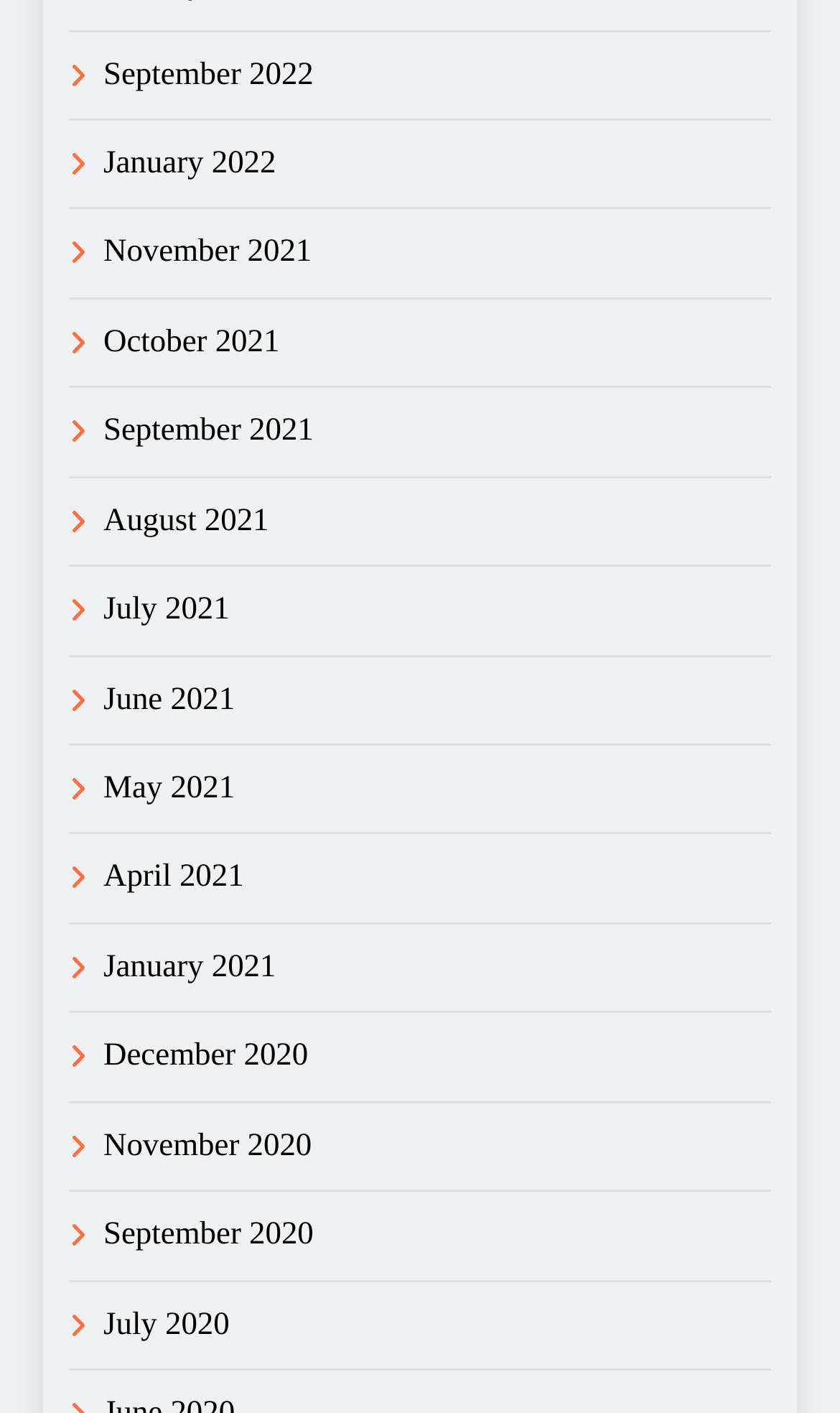Please specify the bounding box coordinates of the element that should be clicked to execute the given instruction: 'Read Resurge Amazon review'. Ensure the coordinates are four float numbers between 0 and 1, expressed as [left, top, right, bottom].

None